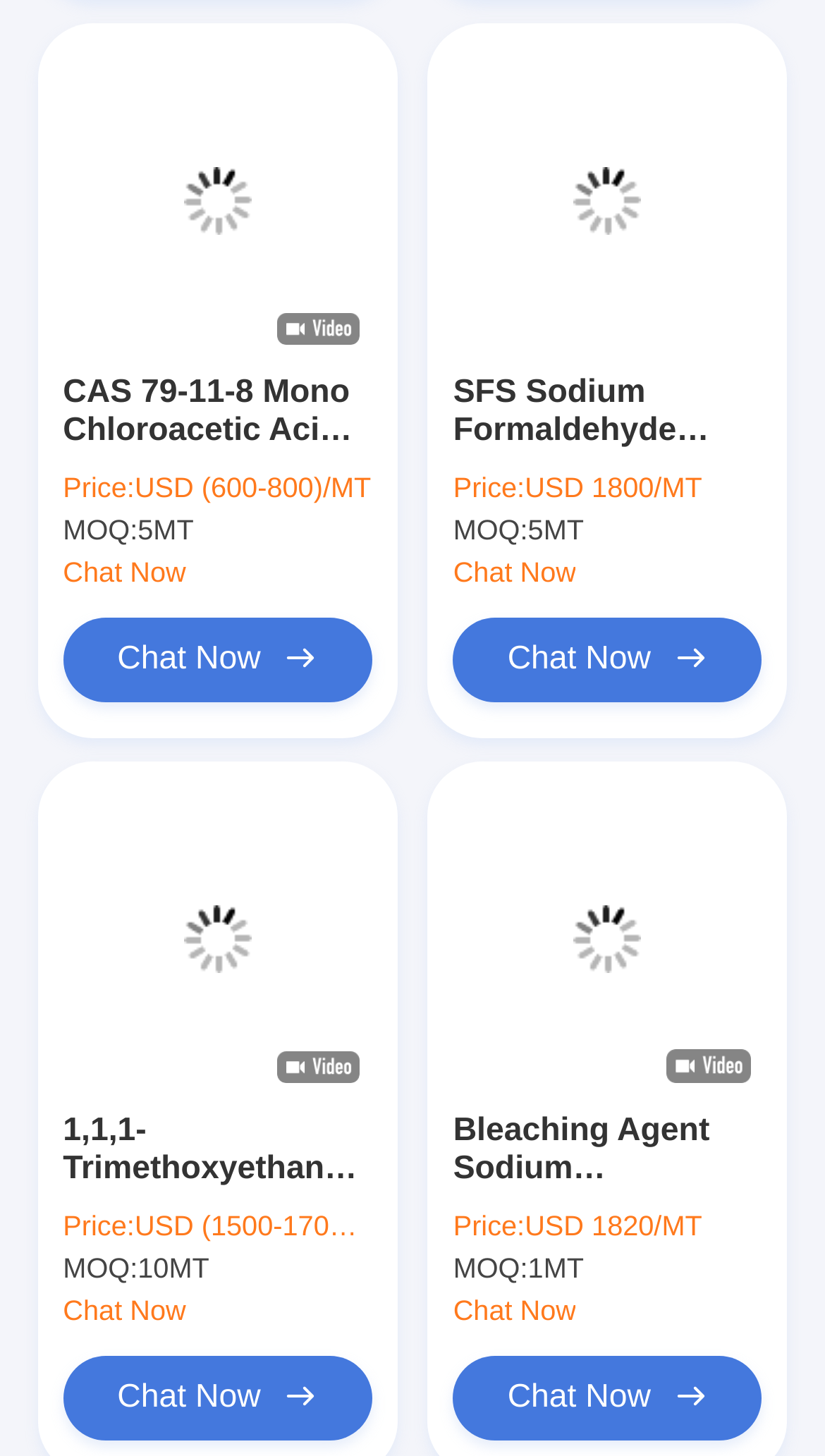Can you specify the bounding box coordinates for the region that should be clicked to fulfill this instruction: "Register for a My Oracle Support account".

None